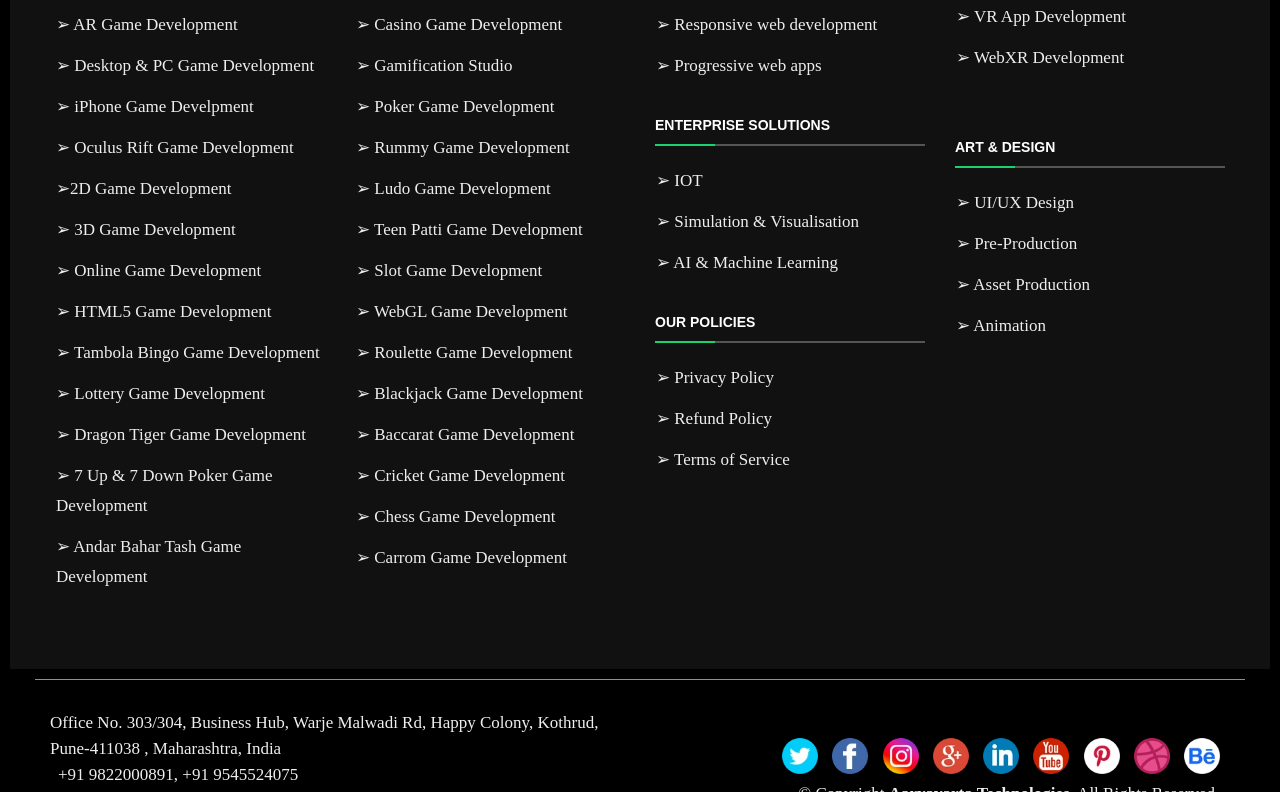What is the purpose of the links at the bottom of the webpage?
Based on the screenshot, provide your answer in one word or phrase.

To hire developers or experts